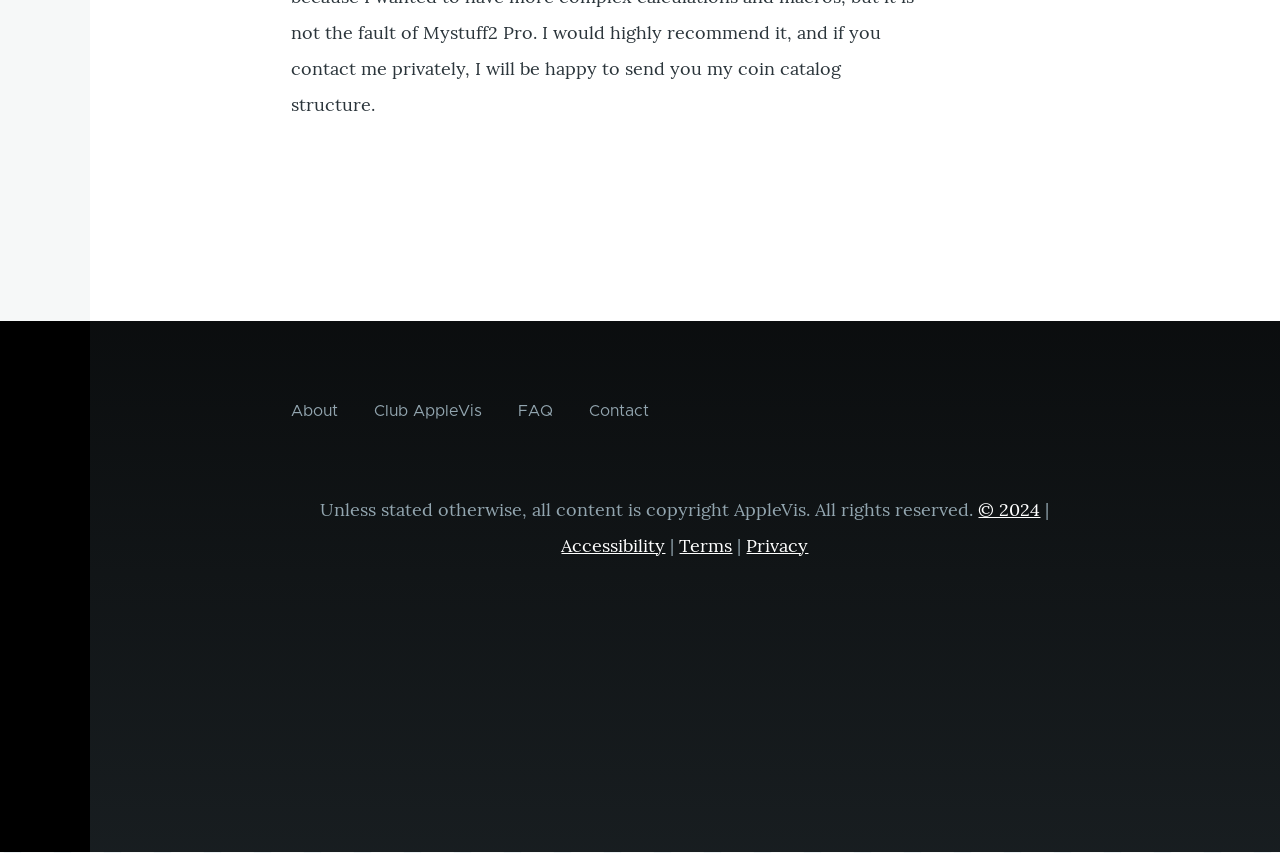What are the types of information available on the site?
Give a detailed explanation using the information visible in the image.

The navigation links at the top of the page suggest that the site provides information about the site itself, including 'About', 'Club AppleVis', 'FAQ', and 'Contact'.